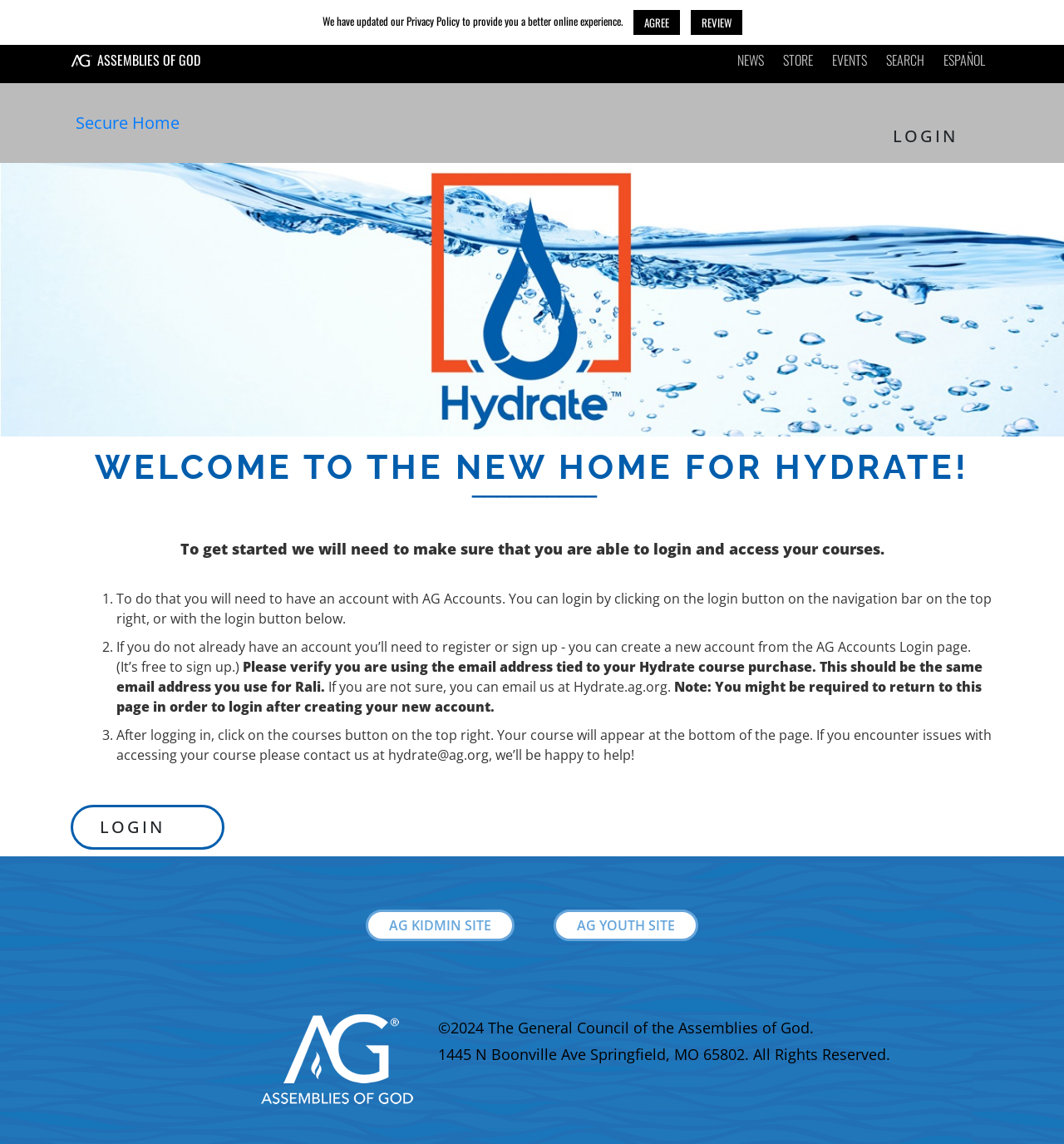How many steps are required to access courses?
Using the image provided, answer with just one word or phrase.

3